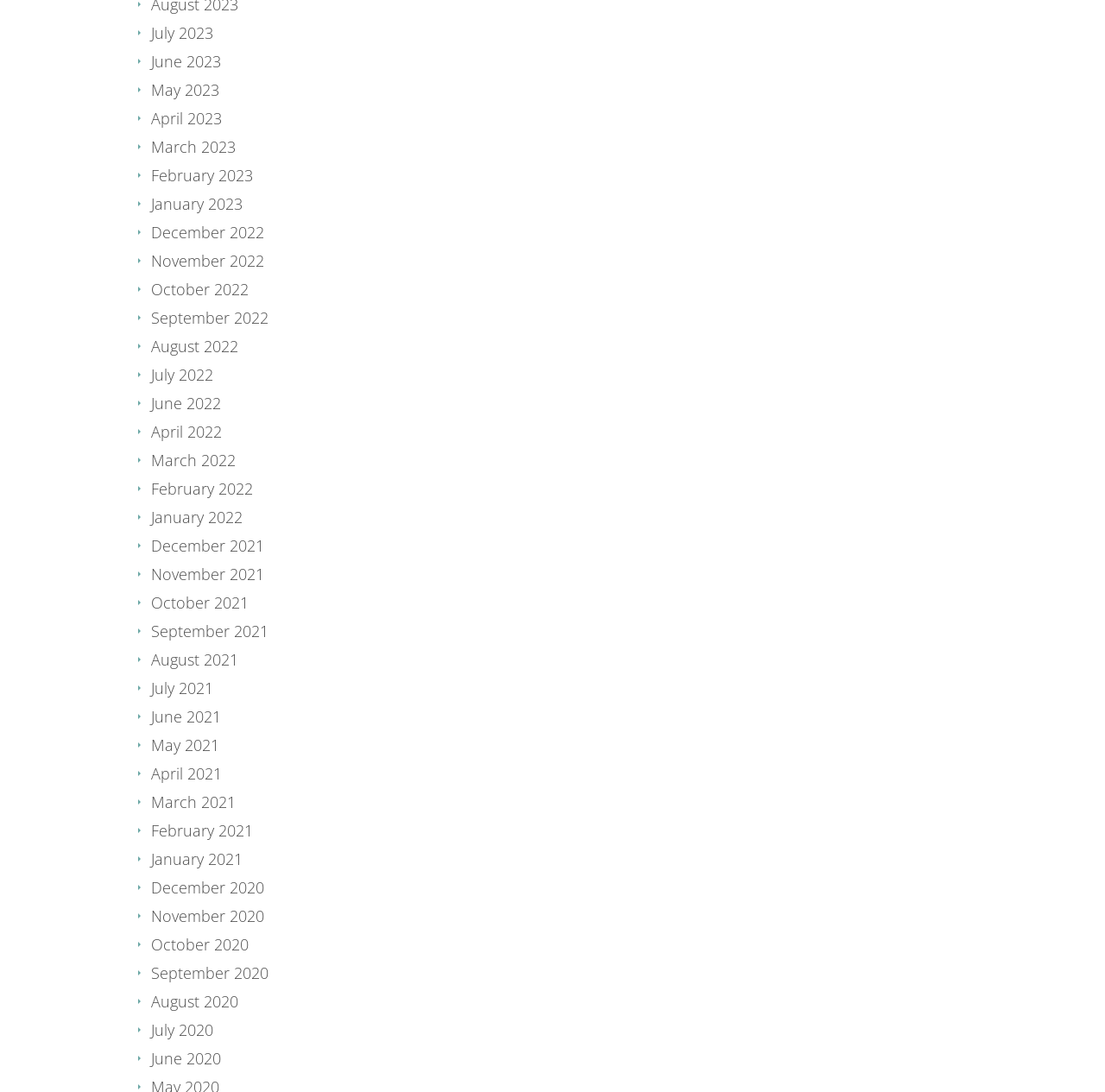Please find the bounding box coordinates of the element that needs to be clicked to perform the following instruction: "View January 2021". The bounding box coordinates should be four float numbers between 0 and 1, represented as [left, top, right, bottom].

[0.137, 0.809, 0.22, 0.828]